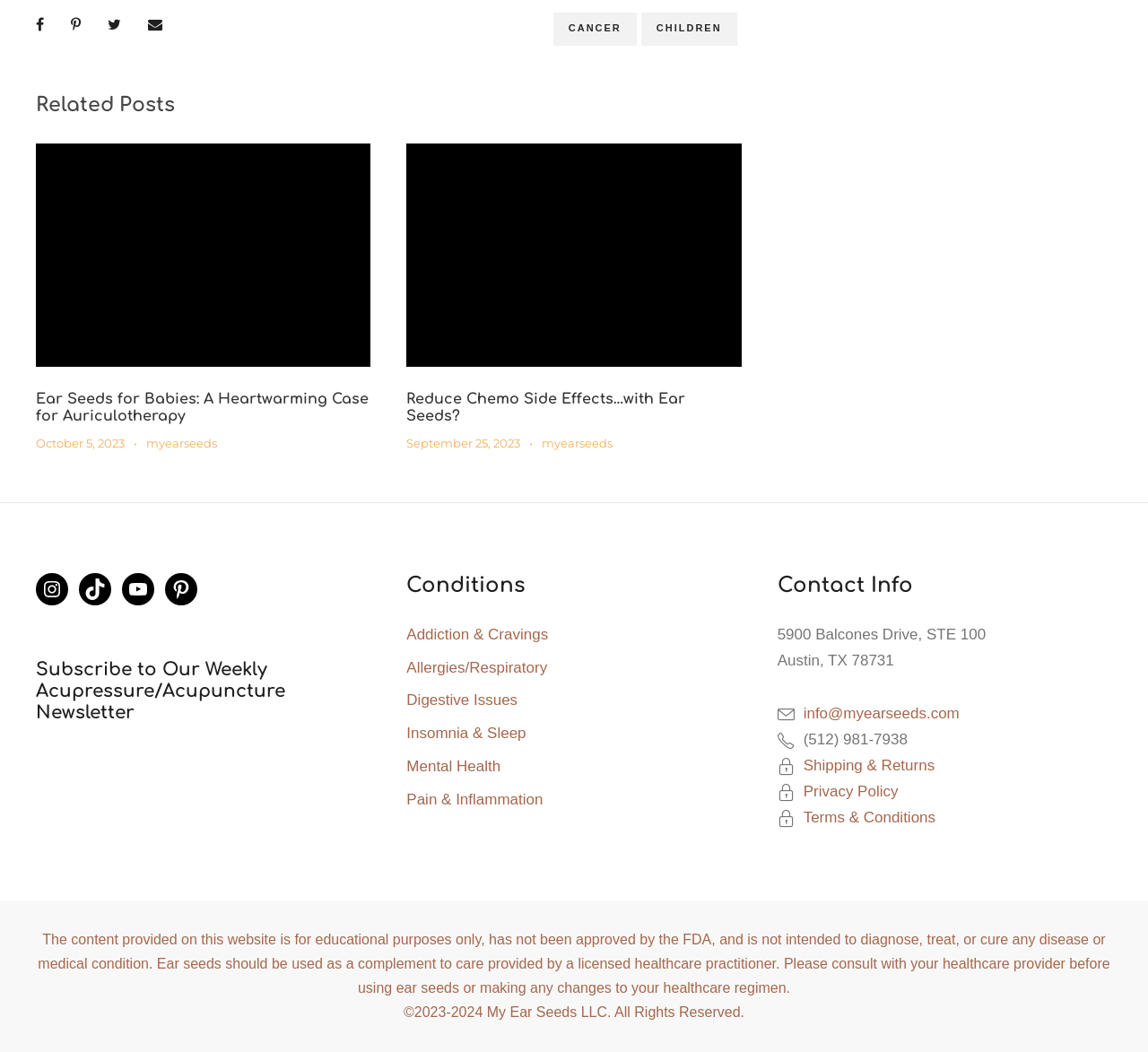Please provide the bounding box coordinates for the element that needs to be clicked to perform the instruction: "Click the 'CANCER' link". The coordinates must consist of four float numbers between 0 and 1, formatted as [left, top, right, bottom].

[0.482, 0.012, 0.555, 0.043]